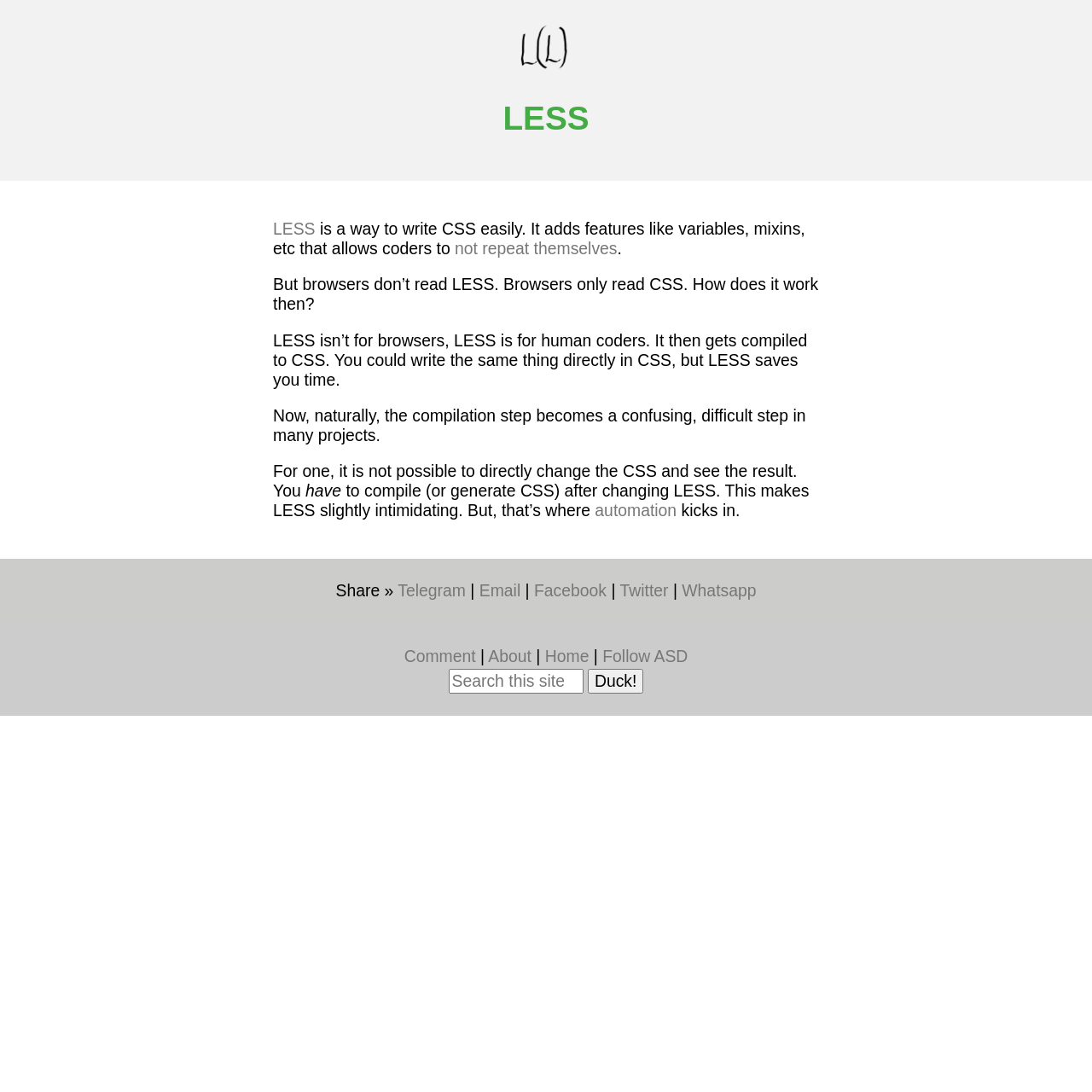Please give the bounding box coordinates of the area that should be clicked to fulfill the following instruction: "Click the Comment link". The coordinates should be in the format of four float numbers from 0 to 1, i.e., [left, top, right, bottom].

[0.37, 0.592, 0.436, 0.61]